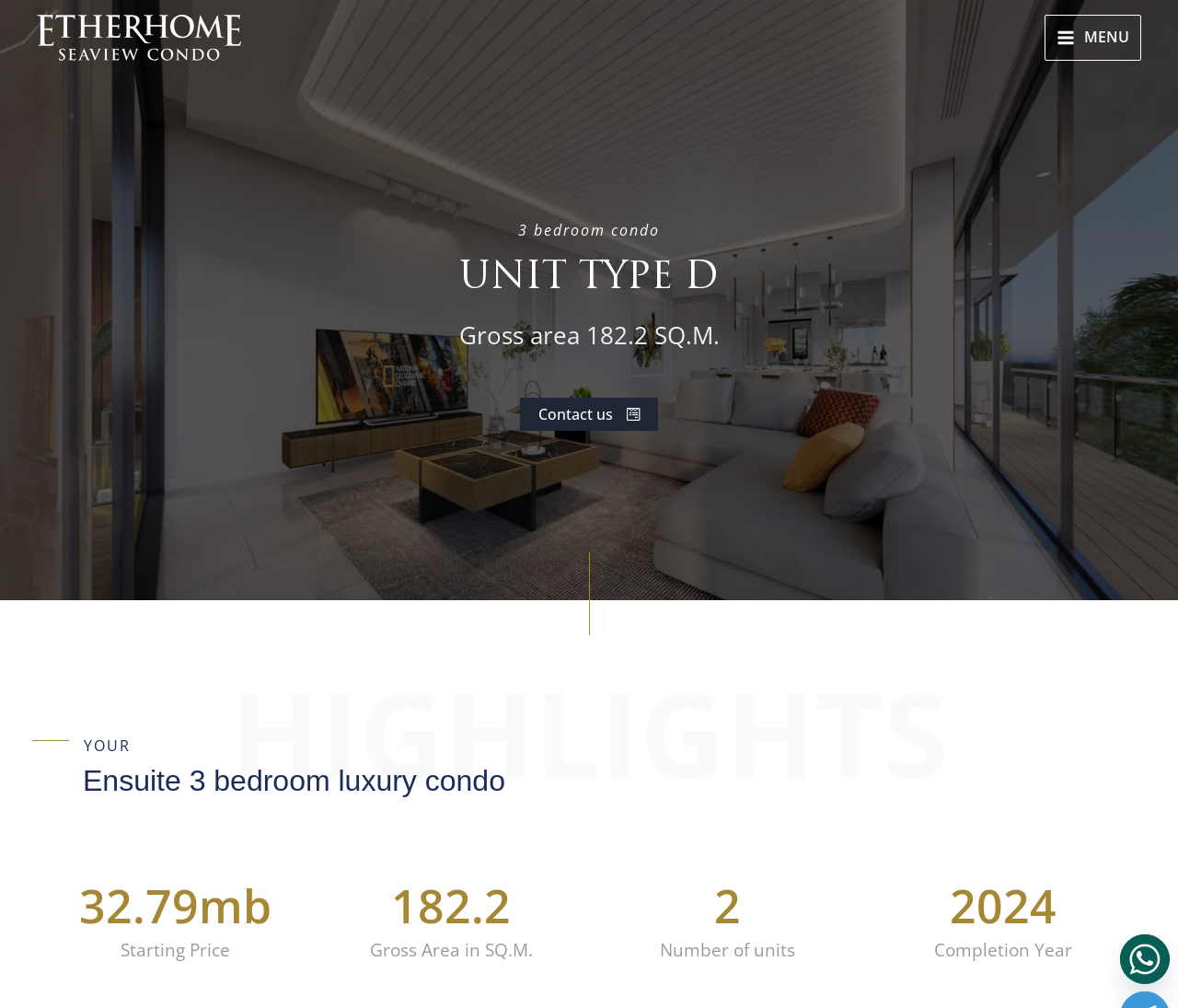Bounding box coordinates are specified in the format (top-left x, top-left y, bottom-right x, bottom-right y). All values are floating point numbers bounded between 0 and 1. Please provide the bounding box coordinate of the region this sentence describes: alt="ETHERHOME Logo Horizontal SD White"

[0.031, 0.026, 0.205, 0.046]